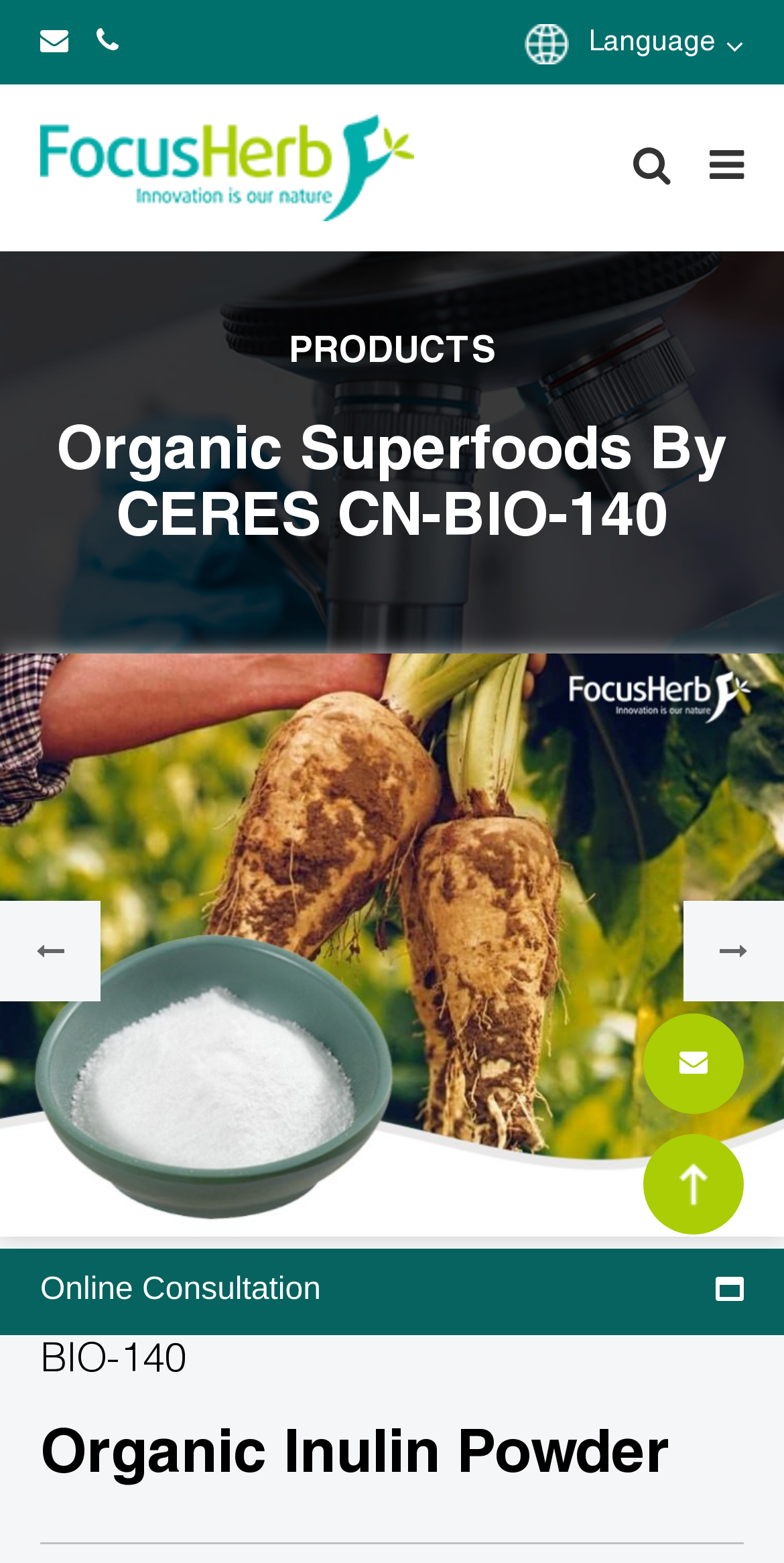Locate the UI element described by E-mail: admin@xafhbio.com and provide its bounding box coordinates. Use the format (top-left x, top-left y, bottom-right x, bottom-right y) with all values as floating point numbers between 0 and 1.

[0.051, 0.017, 0.087, 0.035]